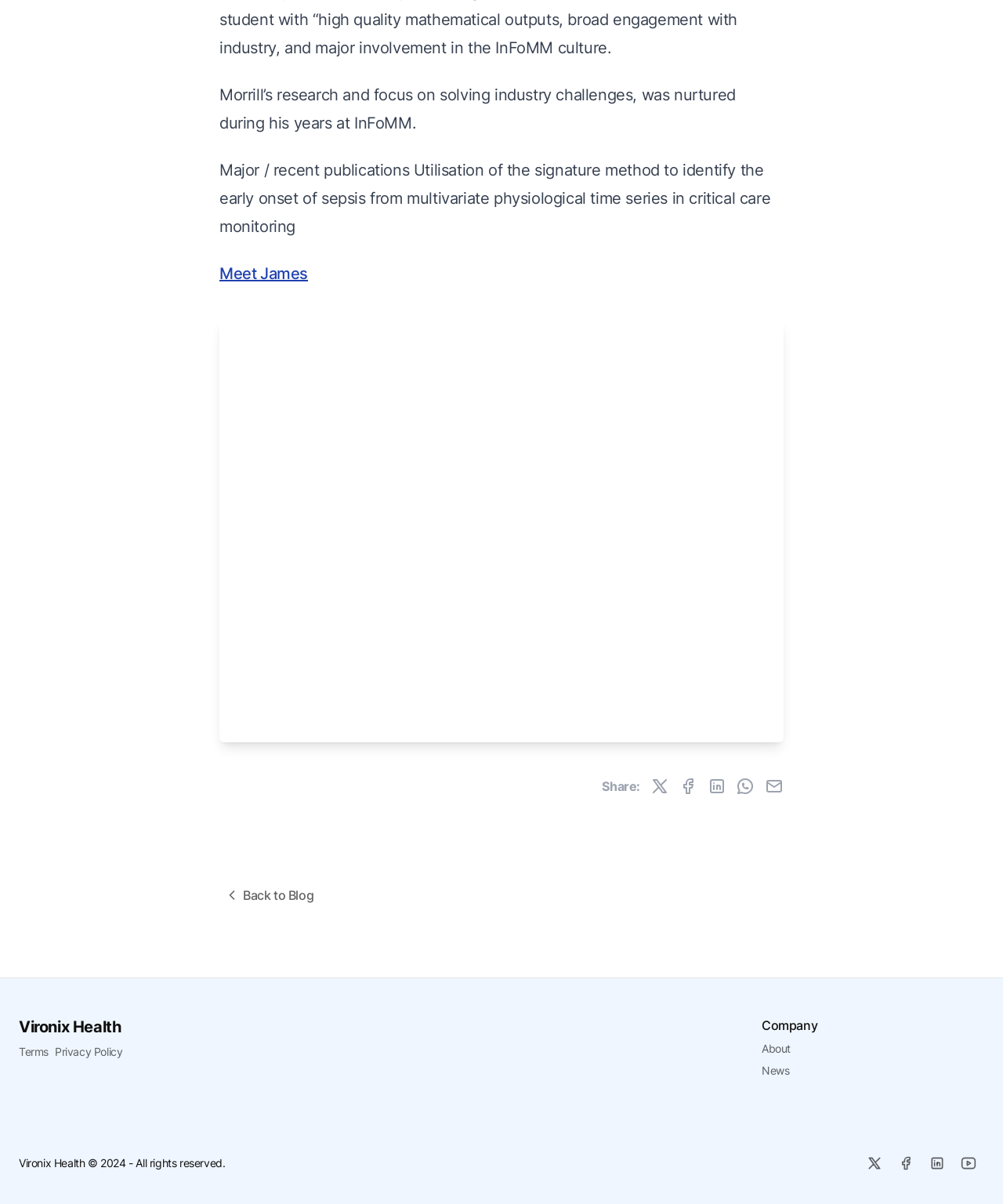Using the details in the image, give a detailed response to the question below:
What is James awarded?

Based on the image description 'James awared the prestigious Reddick Prize' at coordinates [0.219, 0.265, 0.781, 0.617], we can infer that James is awarded the Reddick Prize.